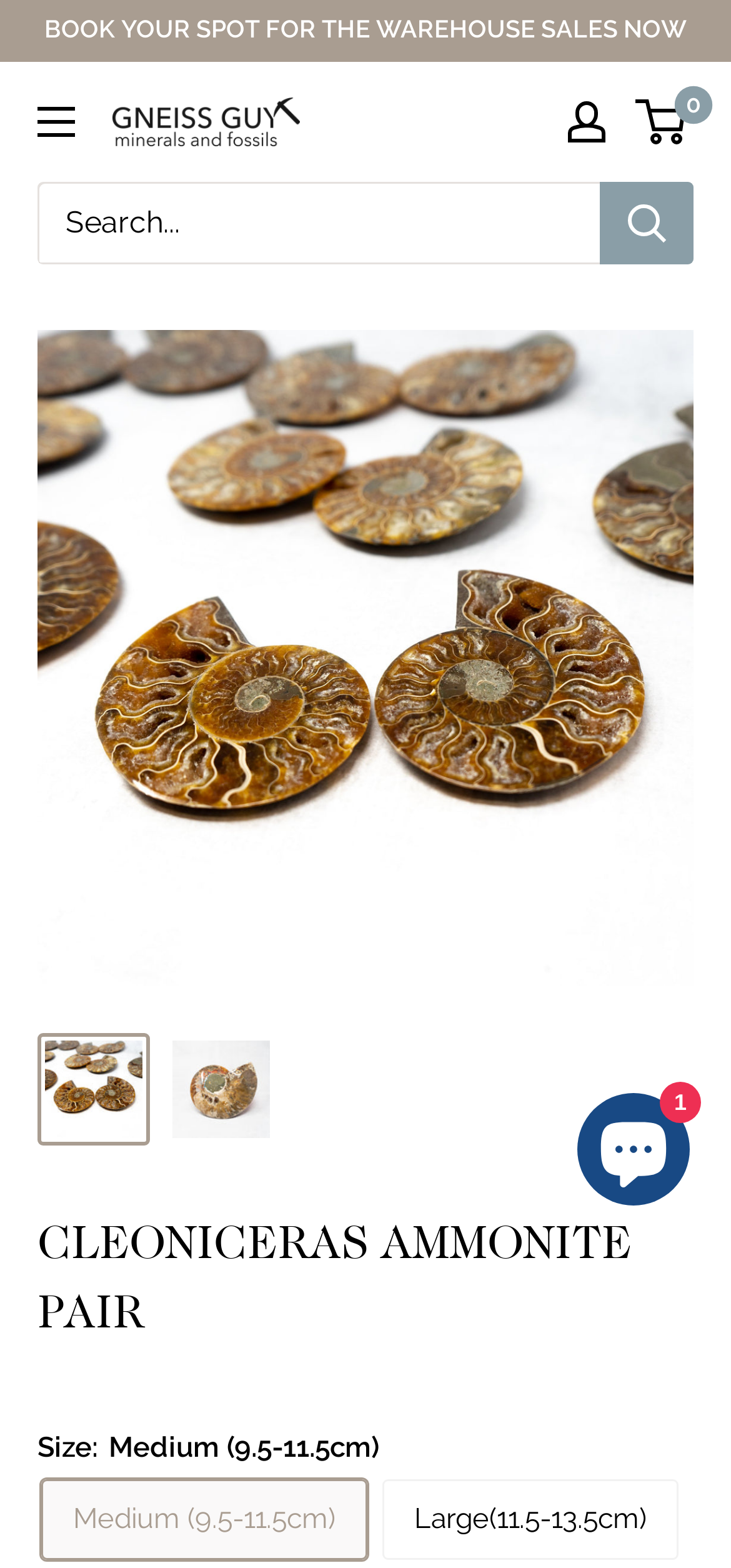Please identify the bounding box coordinates of the clickable region that I should interact with to perform the following instruction: "Search for products". The coordinates should be expressed as four float numbers between 0 and 1, i.e., [left, top, right, bottom].

[0.051, 0.116, 0.949, 0.187]